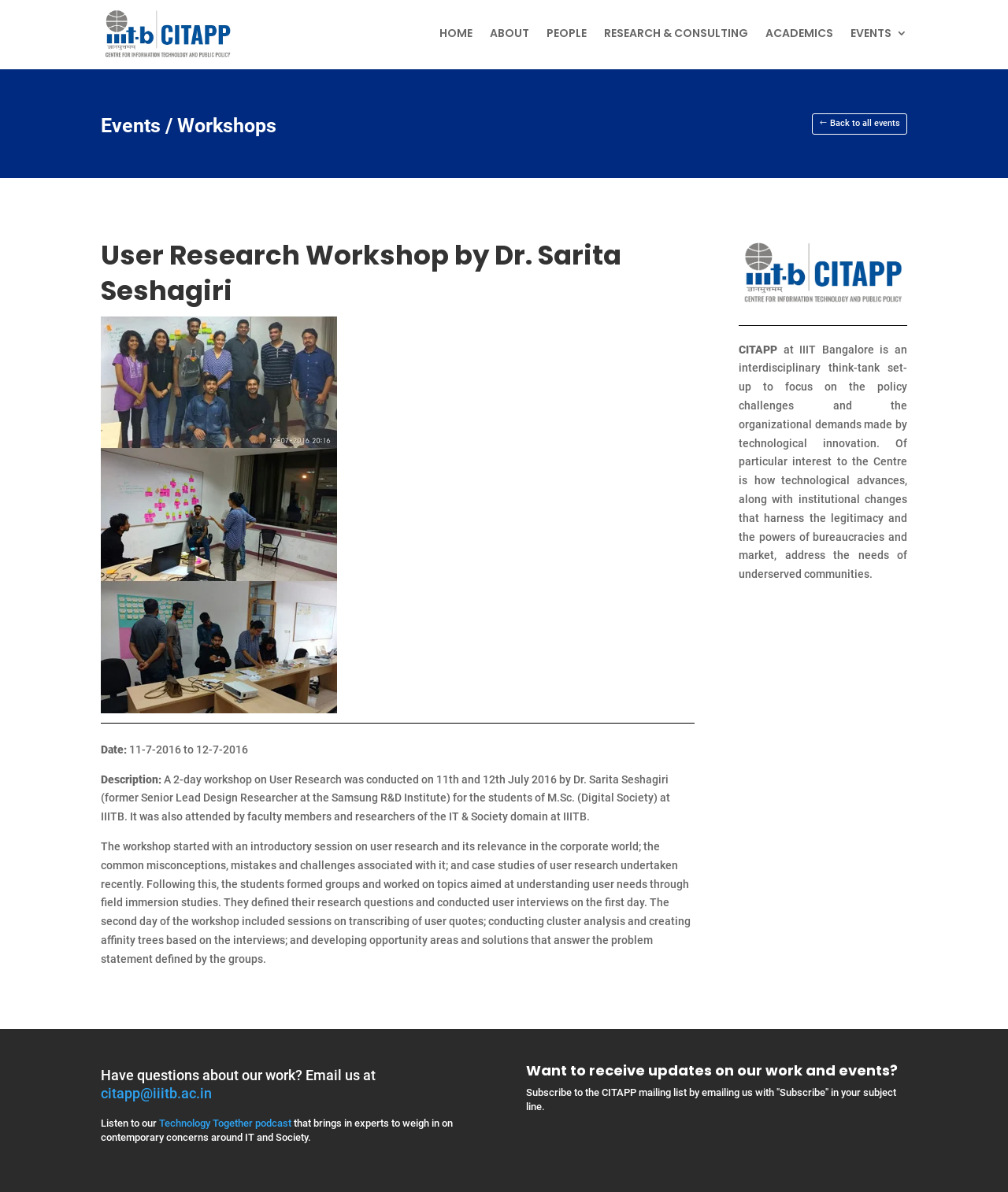Please examine the image and answer the question with a detailed explanation:
Who conducted the workshop?

The conductor of the workshop can be determined by reading the heading 'User Research Workshop by Dr. Sarita Seshagiri' which is located at the top of the webpage, indicating that Dr. Sarita Seshagiri conducted the workshop.